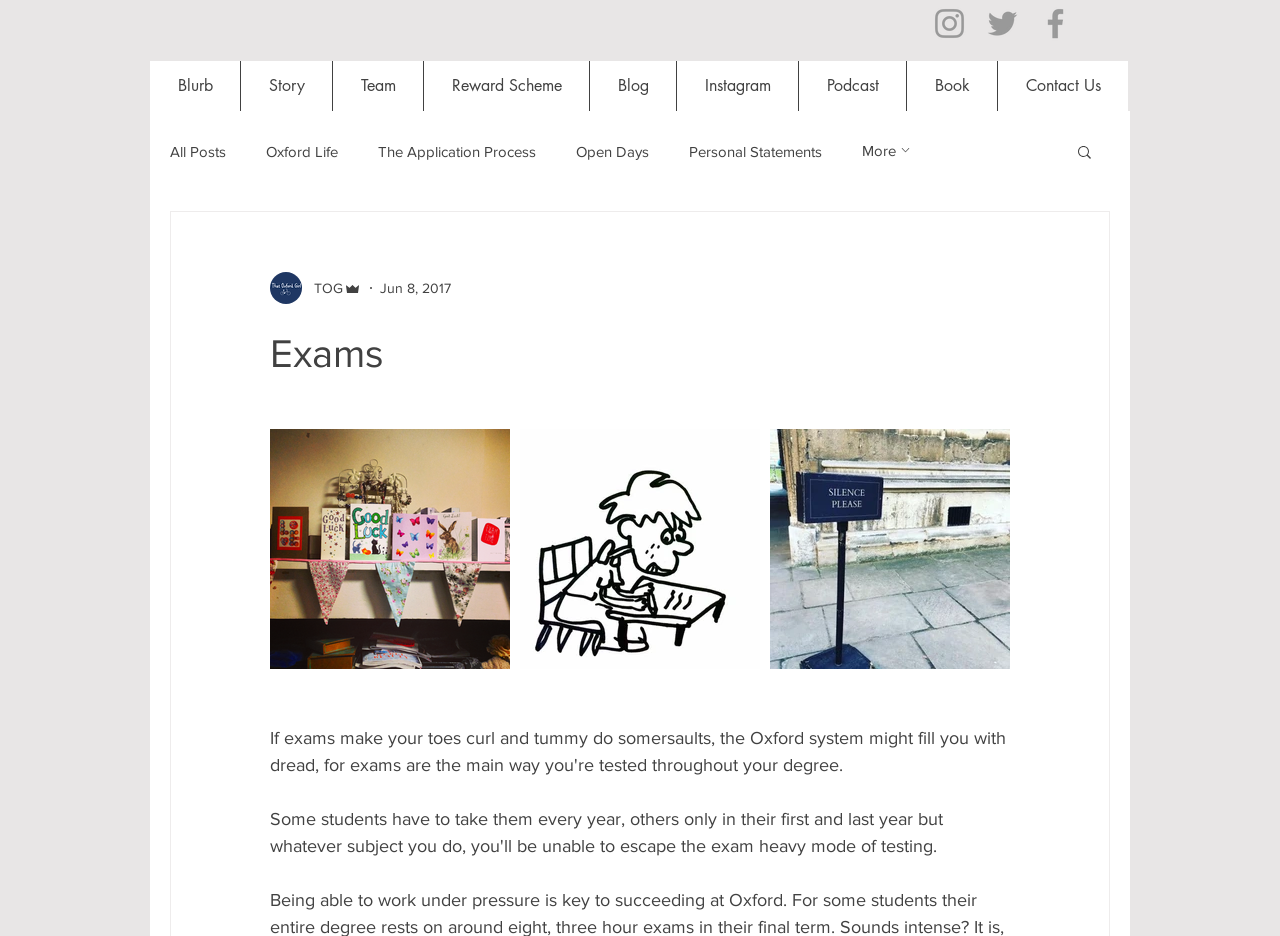Generate a thorough explanation of the webpage's elements.

This webpage is about exams, specifically in the context of the Oxford system. At the top left, there is a site search iframe, and to the right of it, a social bar with links to Instagram, Twitter, and Facebook, each represented by a grey icon. Below the social bar, there is a navigation menu with links to various sections of the site, including "Blurb", "Story", "Team", "Reward Scheme", "Blog", "Instagram", "Podcast", "Book", and "Contact Us".

On the left side of the page, there is a secondary navigation menu related to the blog, with links to "All Posts", "Oxford Life", "The Application Process", "Open Days", "Personal Statements", and "More". The "More" link has an arrow icon next to it.

In the main content area, there is a heading that reads "Exams", and below it, a section with three images, each with an "Untitled image" link. To the left of the images, there is a section with a writer's picture, their name "TOG Admin", and the date "Jun 8, 2017". There is also a search button with a magnifying glass icon.

The overall layout of the page is organized, with clear headings and concise text. The use of icons and images adds visual interest to the page.